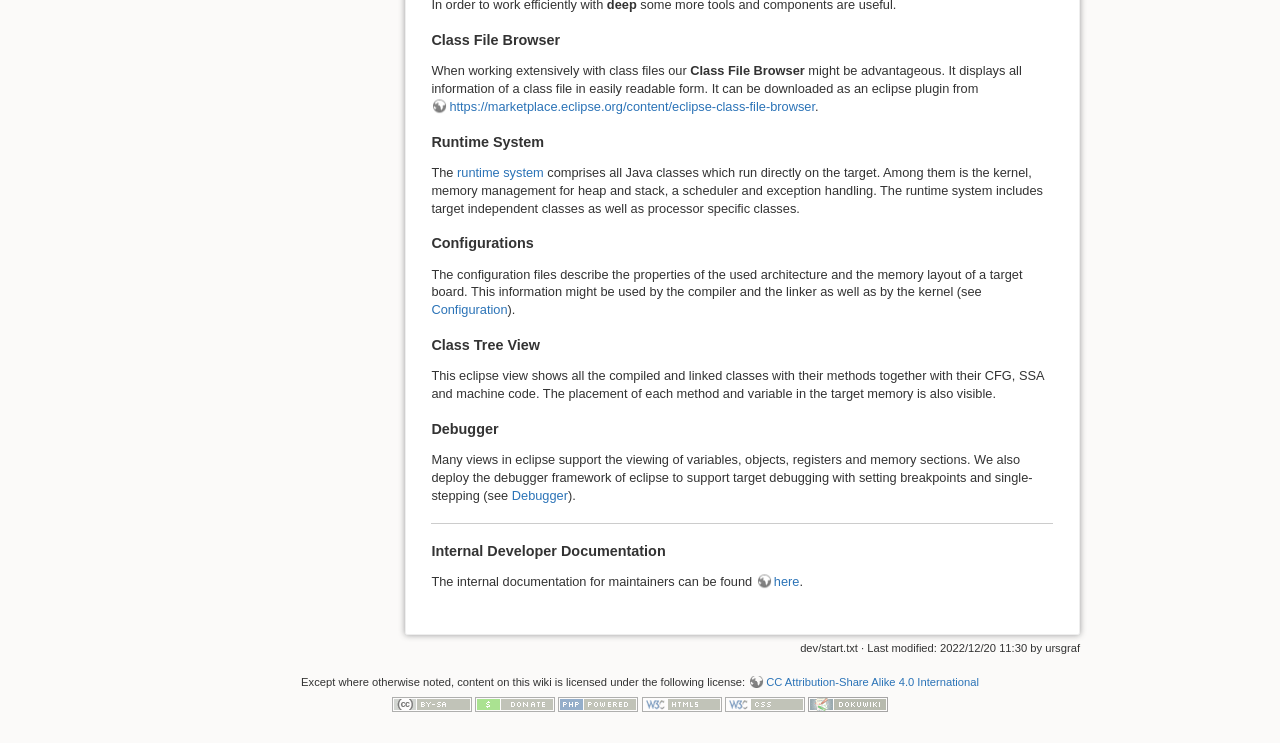Please locate the bounding box coordinates of the element that should be clicked to complete the given instruction: "Read the configuration files description".

[0.337, 0.359, 0.799, 0.403]